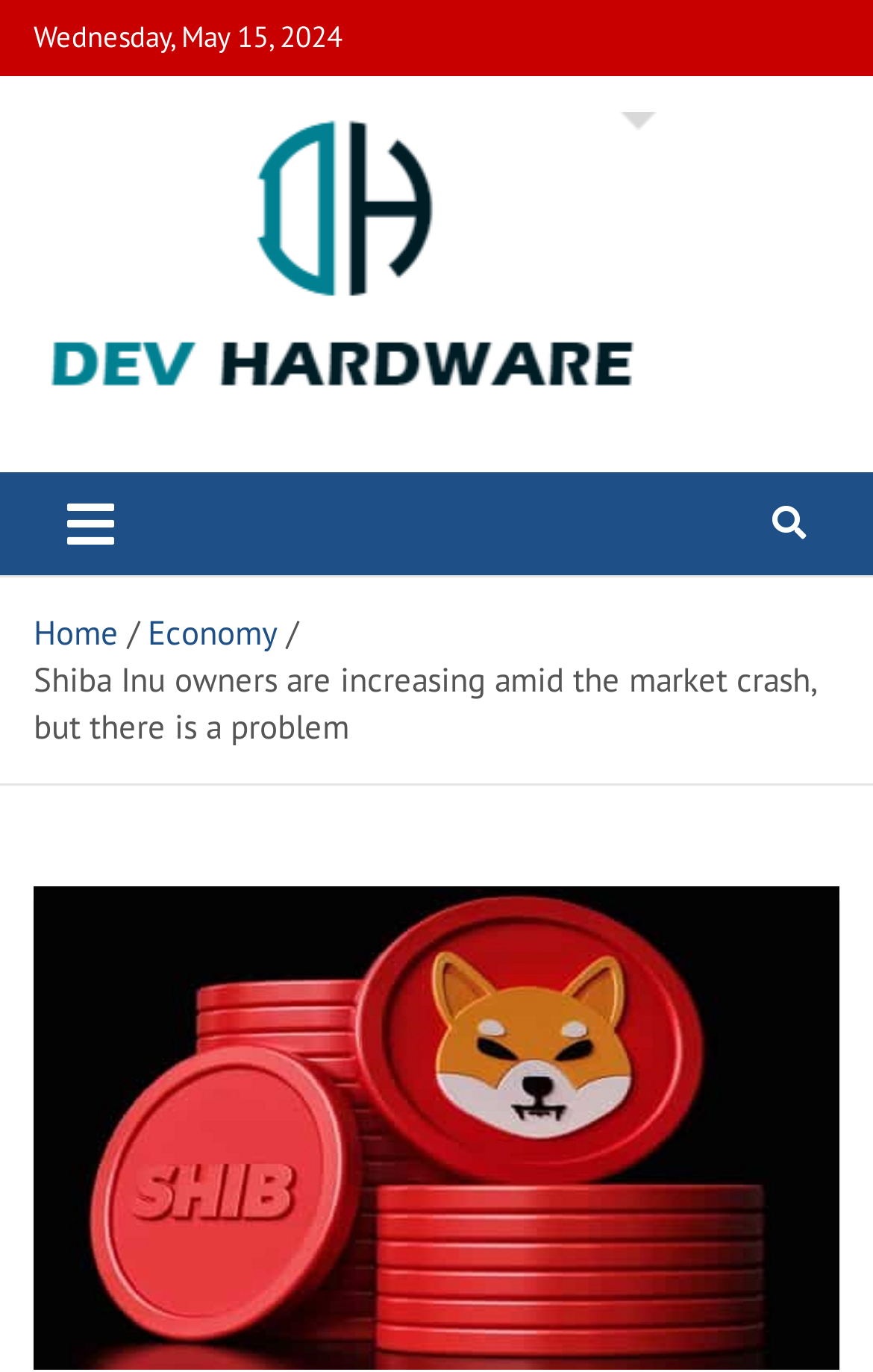Use a single word or phrase to answer the question: What is the name of the website?

Dev Hardware